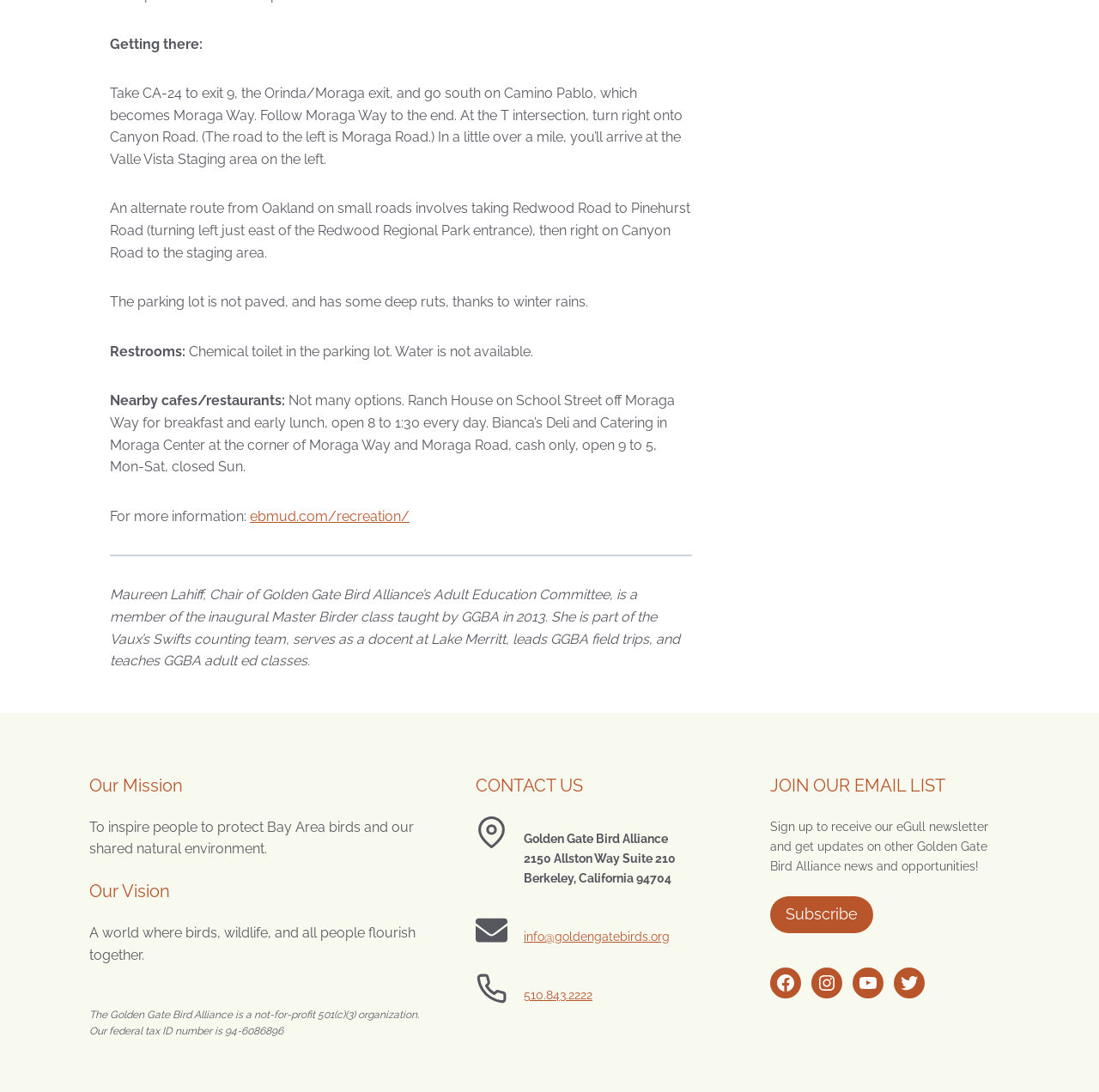How can I contact the Golden Gate Bird Alliance?
Based on the screenshot, provide a one-word or short-phrase response.

info@goldengatebirds.org